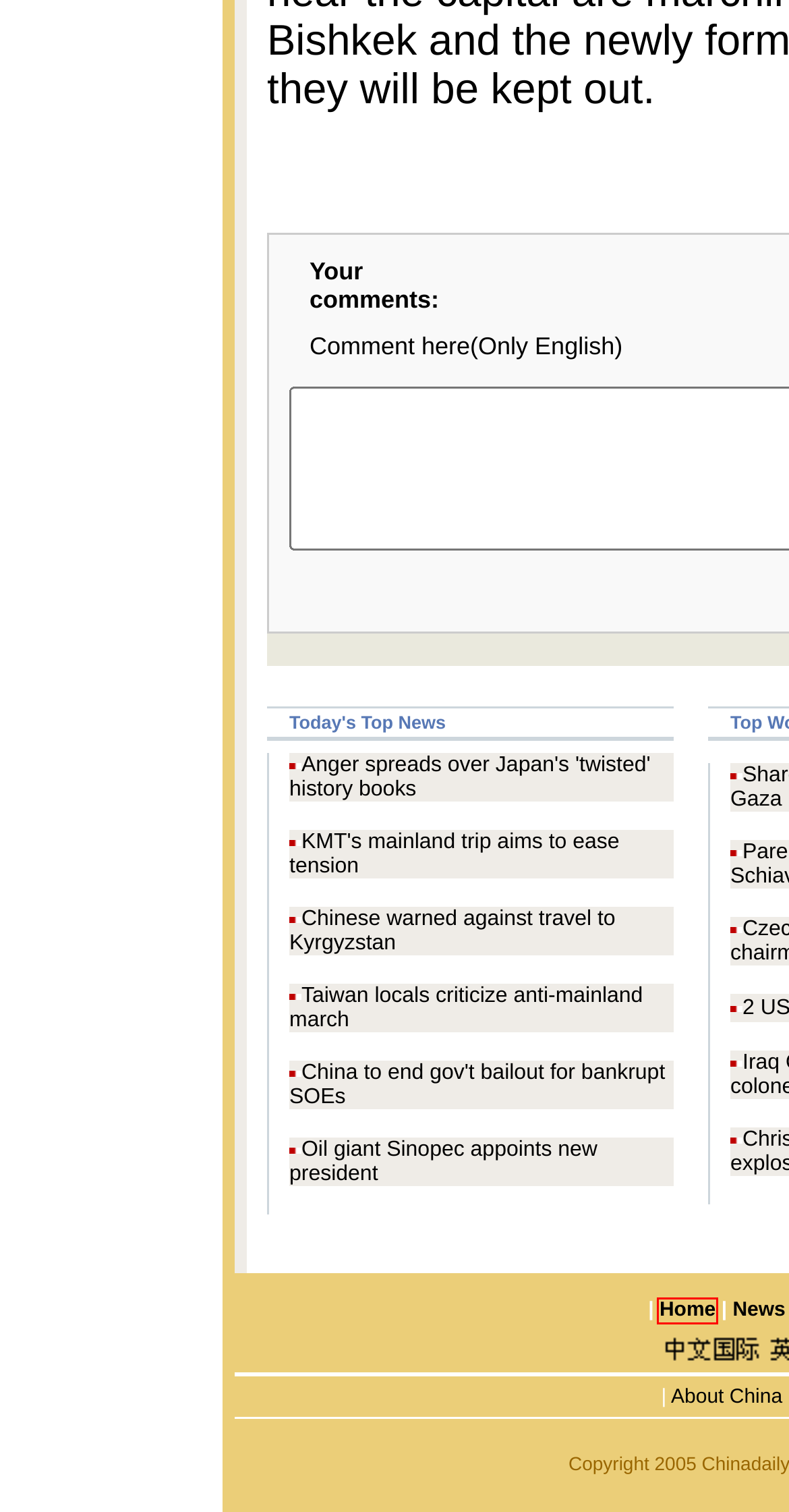You have a screenshot of a webpage with a red bounding box highlighting a UI element. Your task is to select the best webpage description that corresponds to the new webpage after clicking the element. Here are the descriptions:
A. 中国日报网 - 新闻速递
B. CHINA DAILY
C. Business News - China Economy & Company - China Daily
D. about us
E. 环球在线
F. 无标题文档
G. jobs
H. sitemap

A